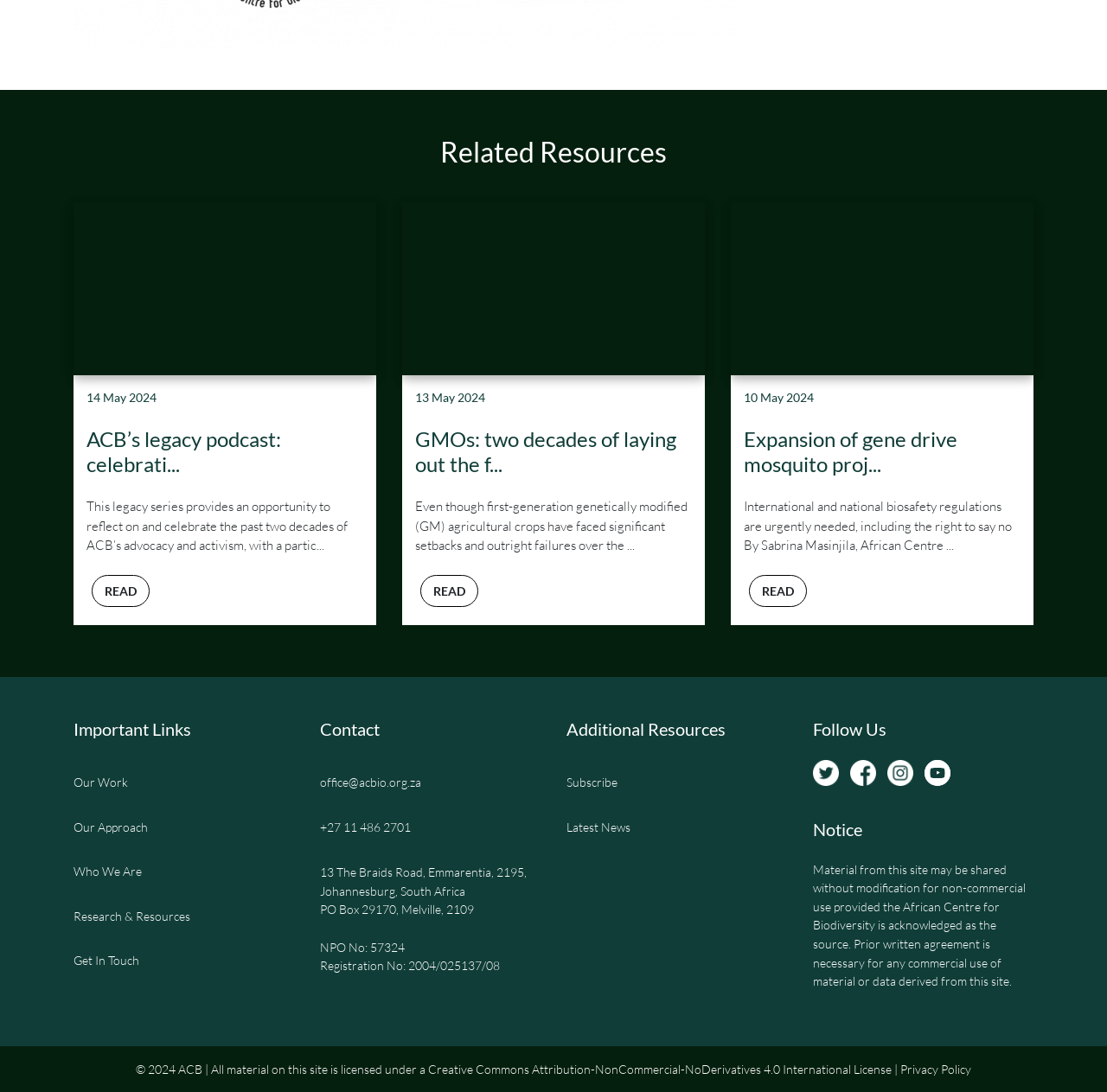Locate the bounding box coordinates of the element I should click to achieve the following instruction: "Follow ACB on social media".

[0.734, 0.7, 0.766, 0.713]